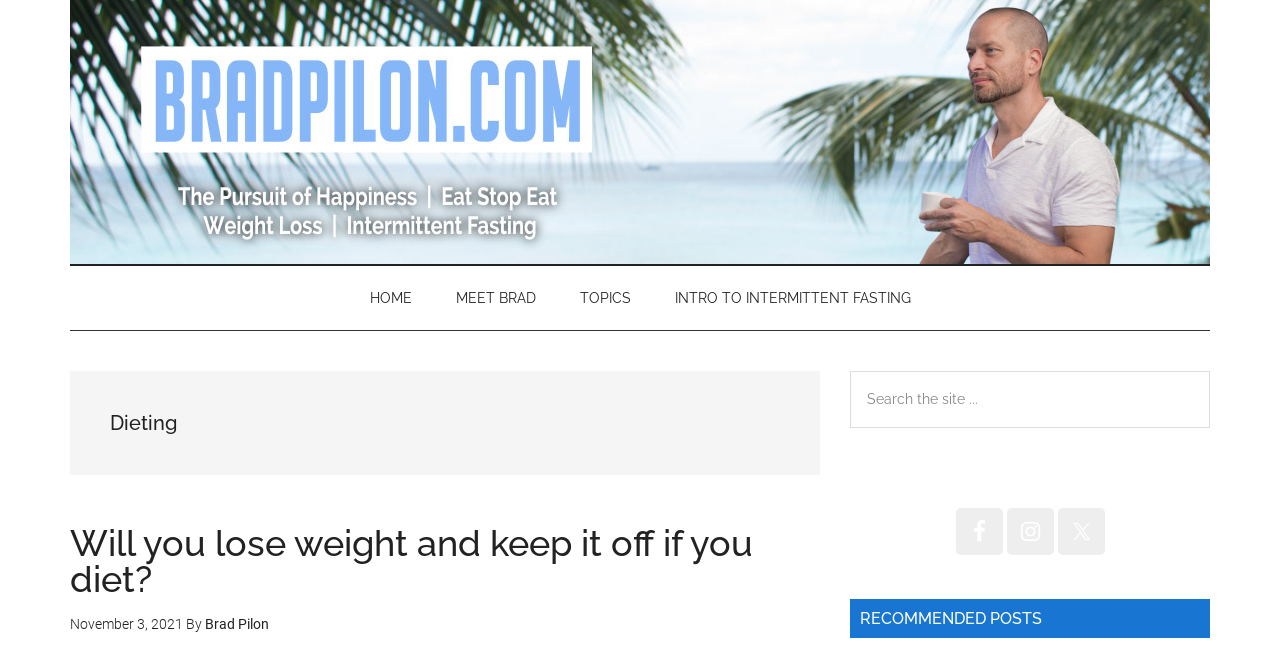Find the bounding box coordinates of the clickable element required to execute the following instruction: "Click on 'VIPLeague 6 Top VIPLeague Alternatives [2020}'". Provide the coordinates as four float numbers between 0 and 1, i.e., [left, top, right, bottom].

None